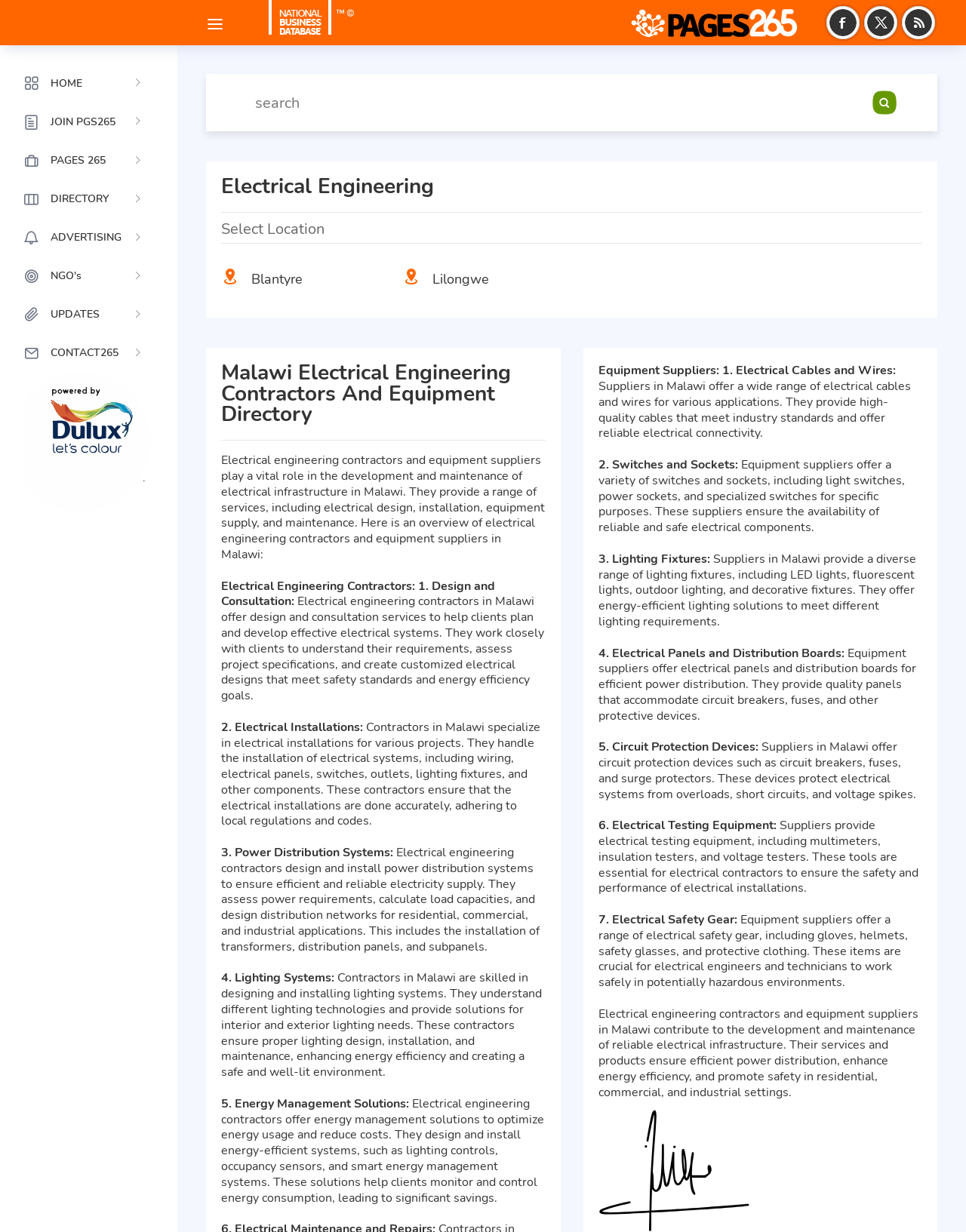Please identify the coordinates of the bounding box that should be clicked to fulfill this instruction: "Go to the home page".

[0.012, 0.053, 0.171, 0.082]